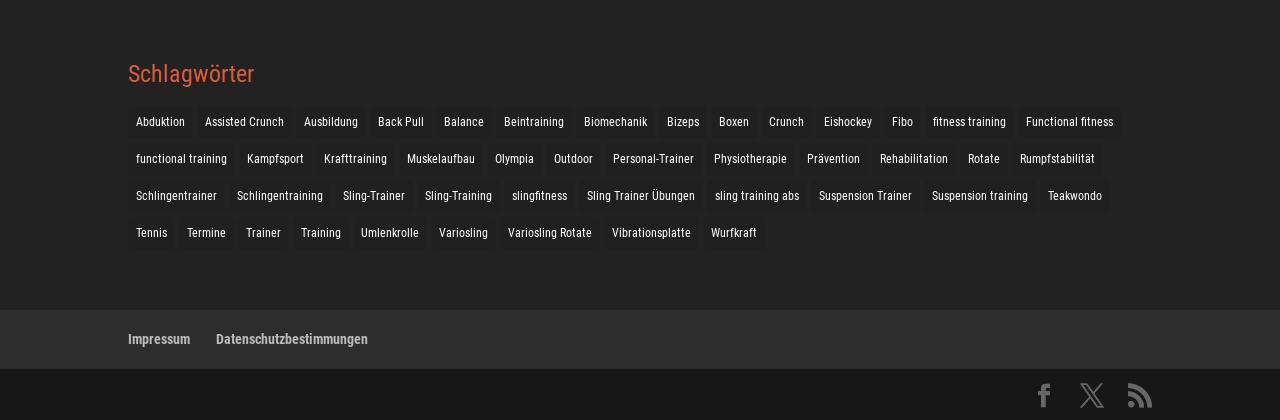Predict the bounding box of the UI element that fits this description: "Tennis".

[0.1, 0.516, 0.137, 0.594]